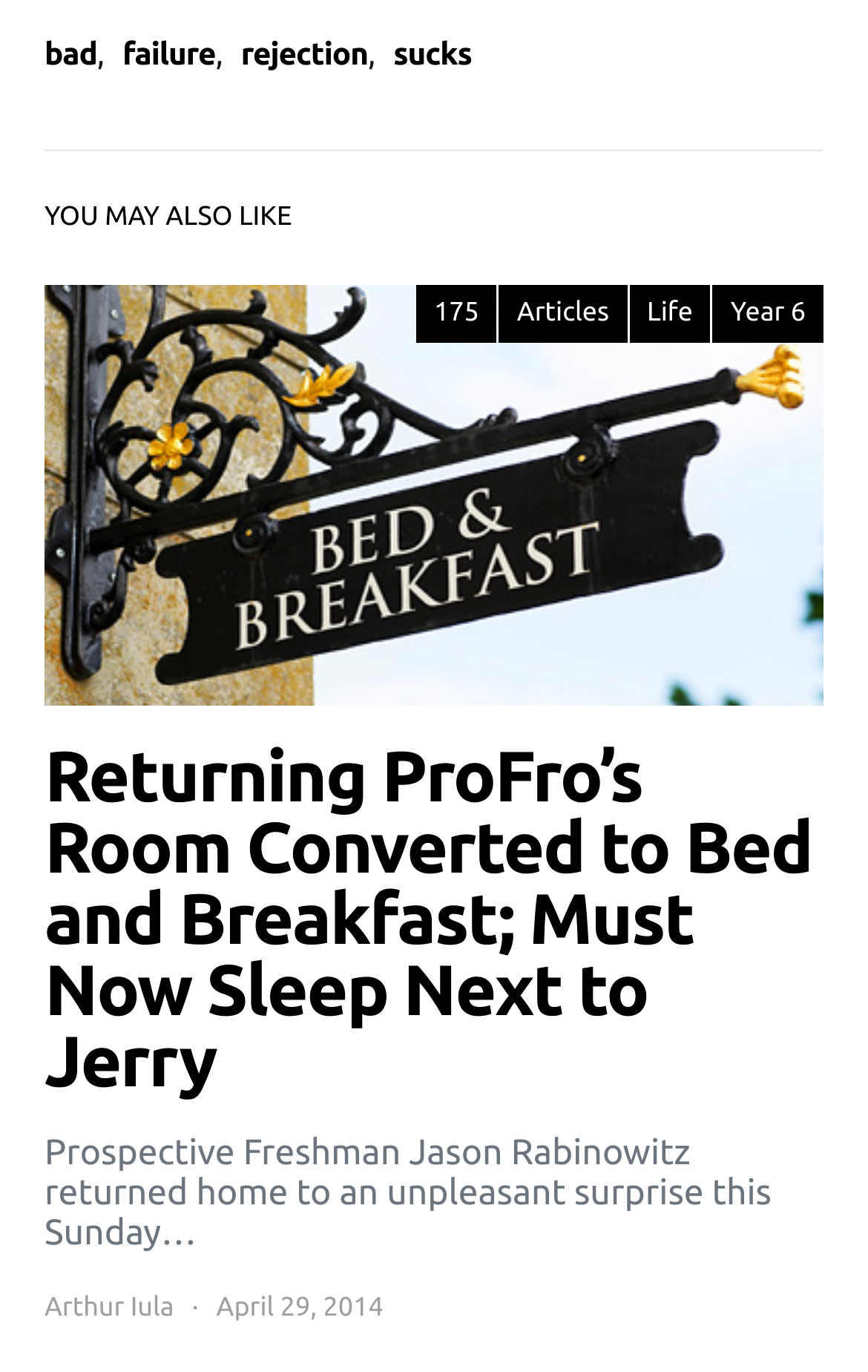How many links are there in the 'YOU MAY ALSO LIKE' section?
Using the information from the image, give a concise answer in one word or a short phrase.

5